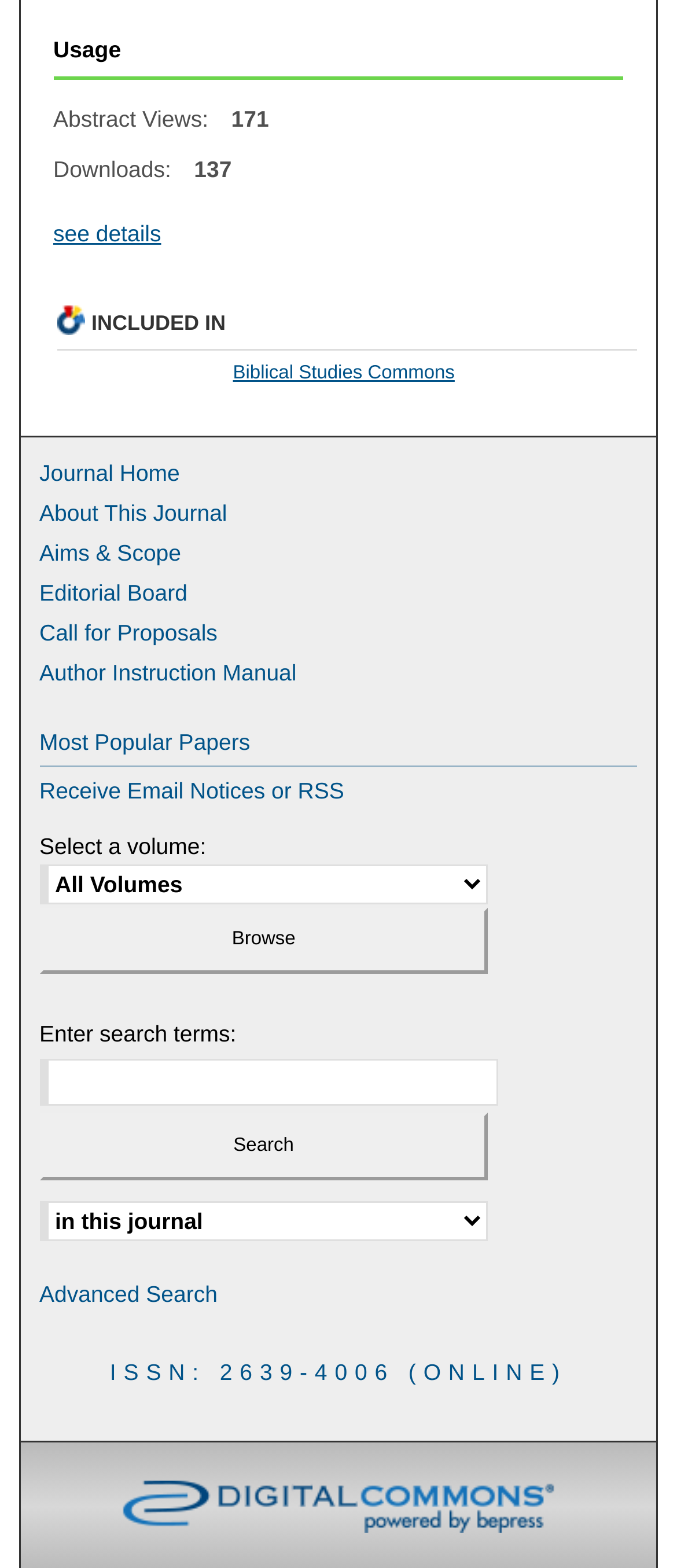Identify the bounding box coordinates for the UI element that matches this description: "Biblical Studies Commons".

[0.344, 0.231, 0.672, 0.244]